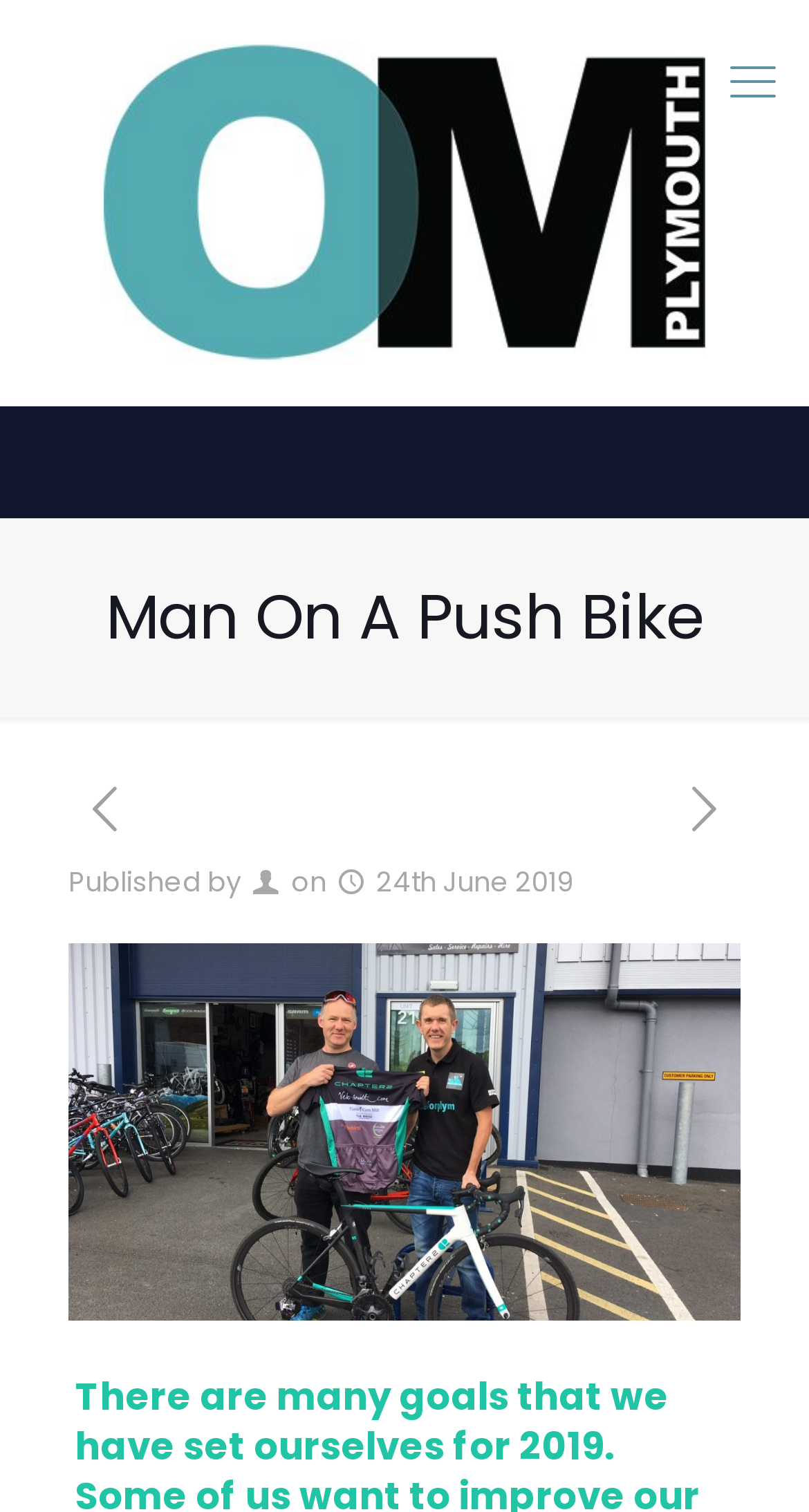Calculate the bounding box coordinates of the UI element given the description: "aria-label="next post"".

[0.826, 0.516, 0.915, 0.557]